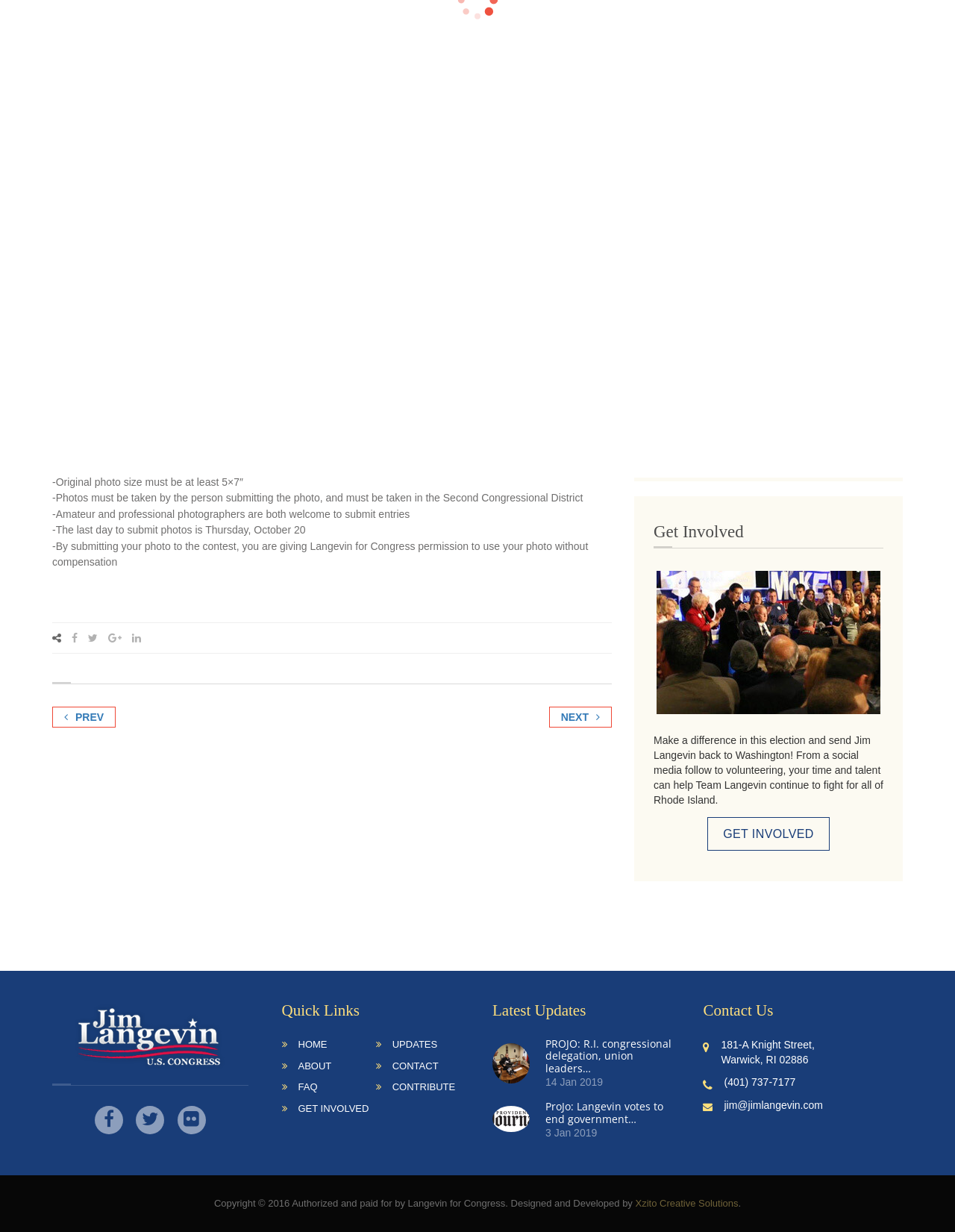Identify the bounding box of the UI component described as: "Xzito Creative Solutions".

[0.665, 0.972, 0.773, 0.981]